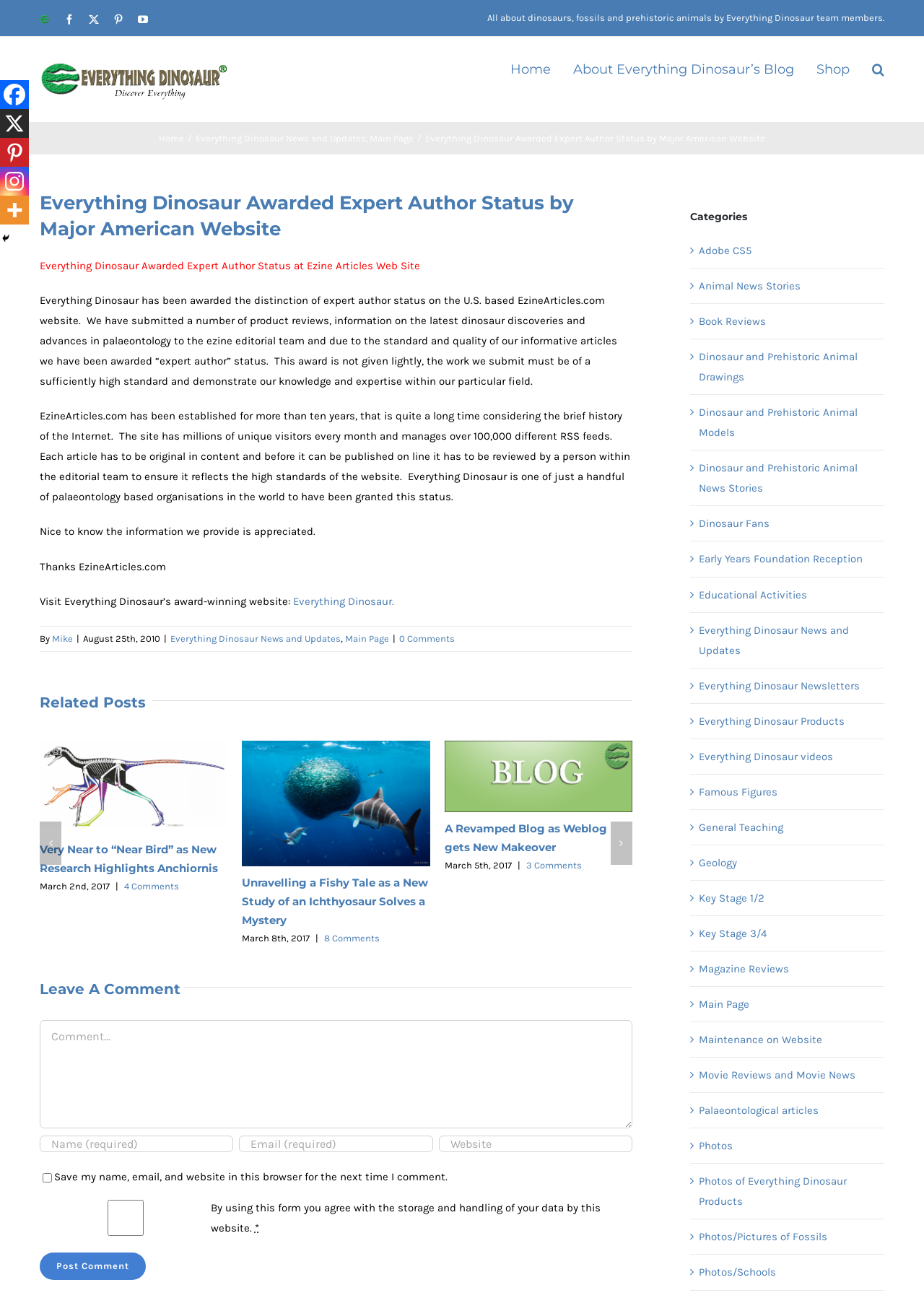Extract the bounding box of the UI element described as: "Photos".

[0.756, 0.875, 0.949, 0.891]